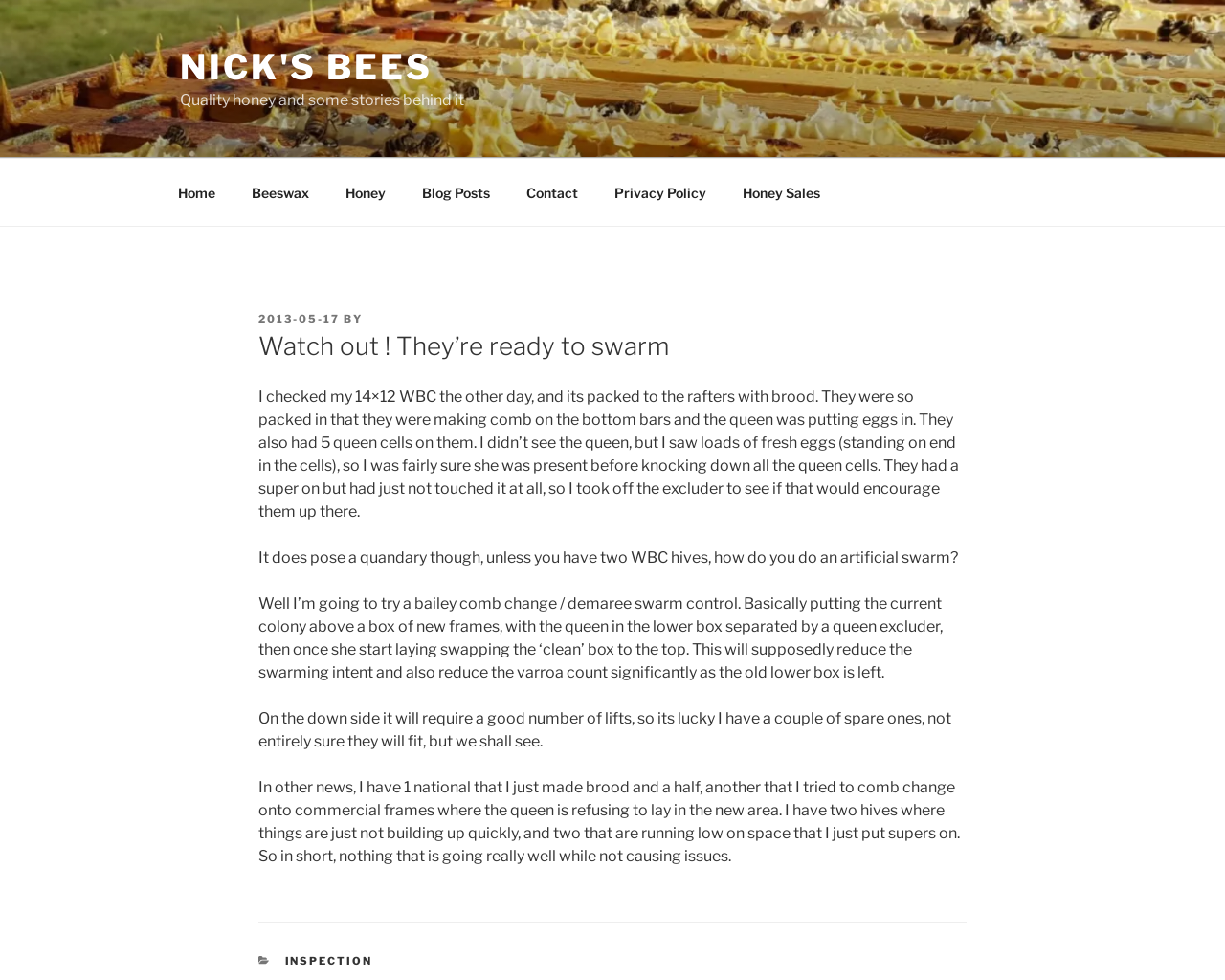Extract the bounding box of the UI element described as: "Privacy Policy".

[0.488, 0.172, 0.59, 0.22]